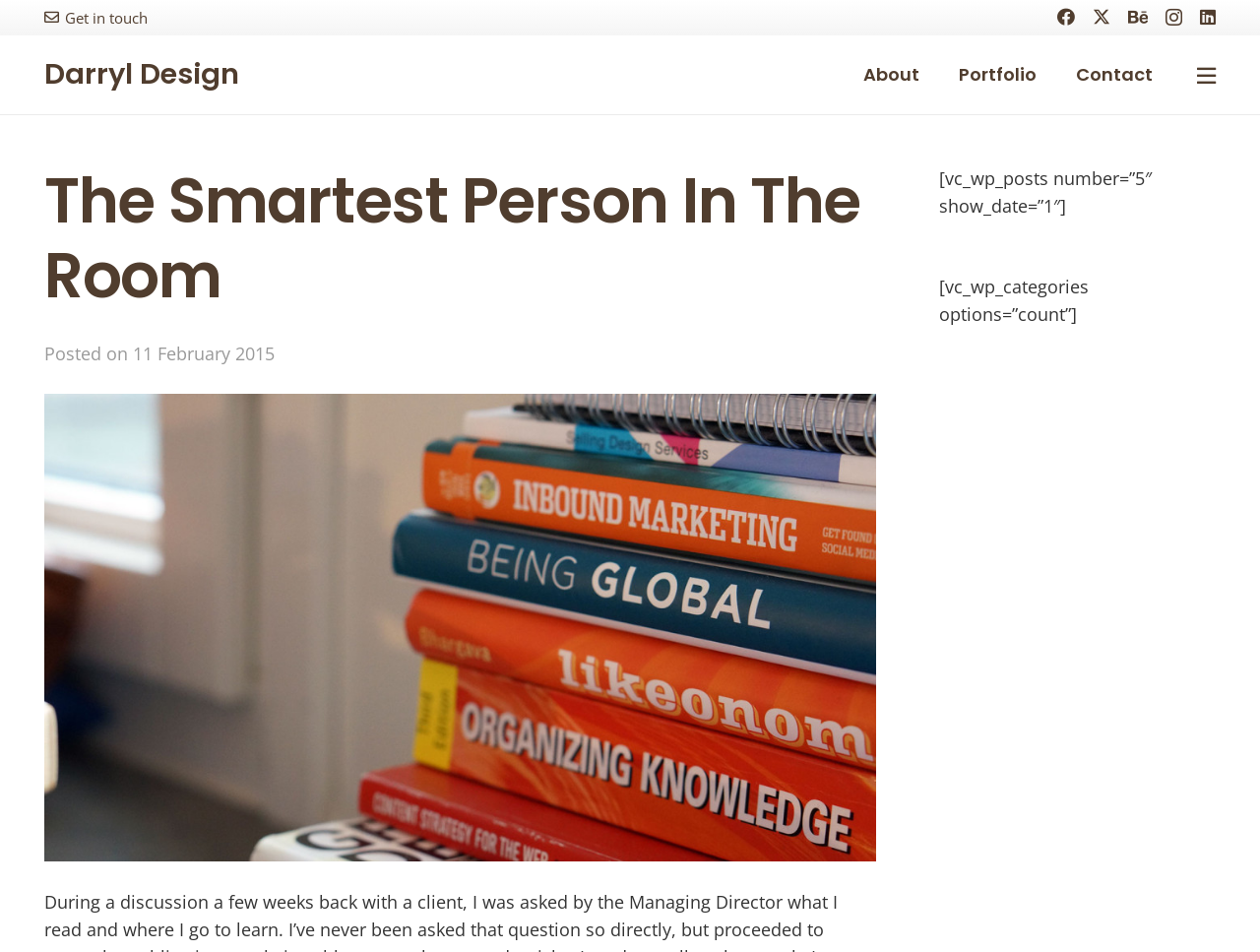Elaborate on the different components and information displayed on the webpage.

The webpage is a personal website for Darryl Design, with a prominent heading "The Smartest Person In The Room" located near the top left corner. Below the heading, there is a timestamp "11 February 2015 at 10:16:56 +00:00" with a preceding label "Posted on".

On the top right corner, there are five social media links, namely Facebook, Twitter, Behance, Instagram, and LinkedIn, each accompanied by an icon. Twitter's icon is an image. These links are closely packed together, with Facebook being the leftmost and LinkedIn being the rightmost.

Near the top left corner, there is a "Get in touch" link, and to its right, a "Darryl Design" link. Below these links, there are three main navigation links: "About", "Portfolio", and "Contact", which are horizontally aligned and take up a significant portion of the page width.

On the top right edge, there is a "Popup" button. At the bottom right corner, there is a block of text, which appears to be a configuration for displaying WordPress posts and categories.

Overall, the webpage has a simple and clean layout, with a focus on showcasing the website's content and providing easy access to social media profiles and main navigation links.